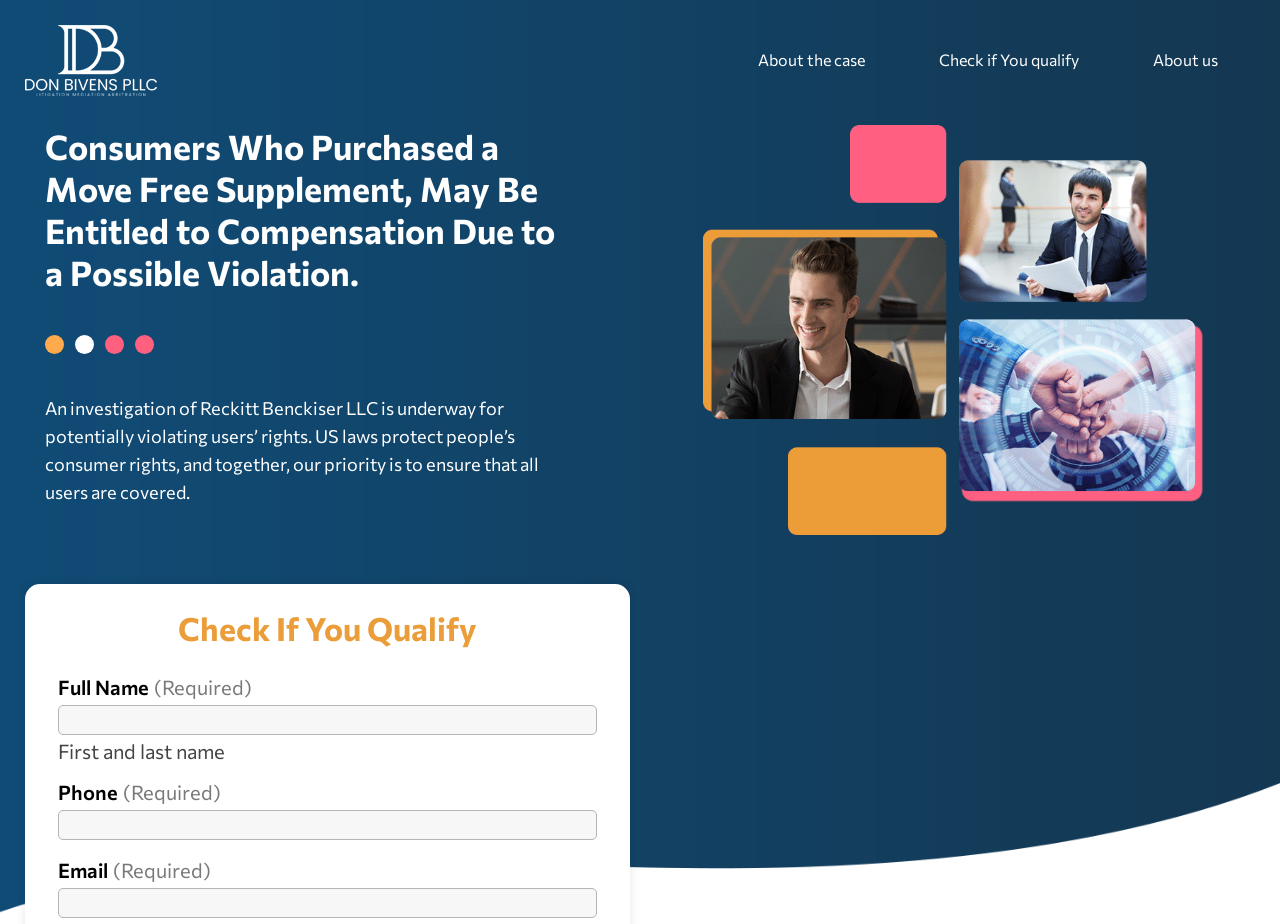What is the supplement mentioned on the webpage?
Refer to the screenshot and respond with a concise word or phrase.

Move Free